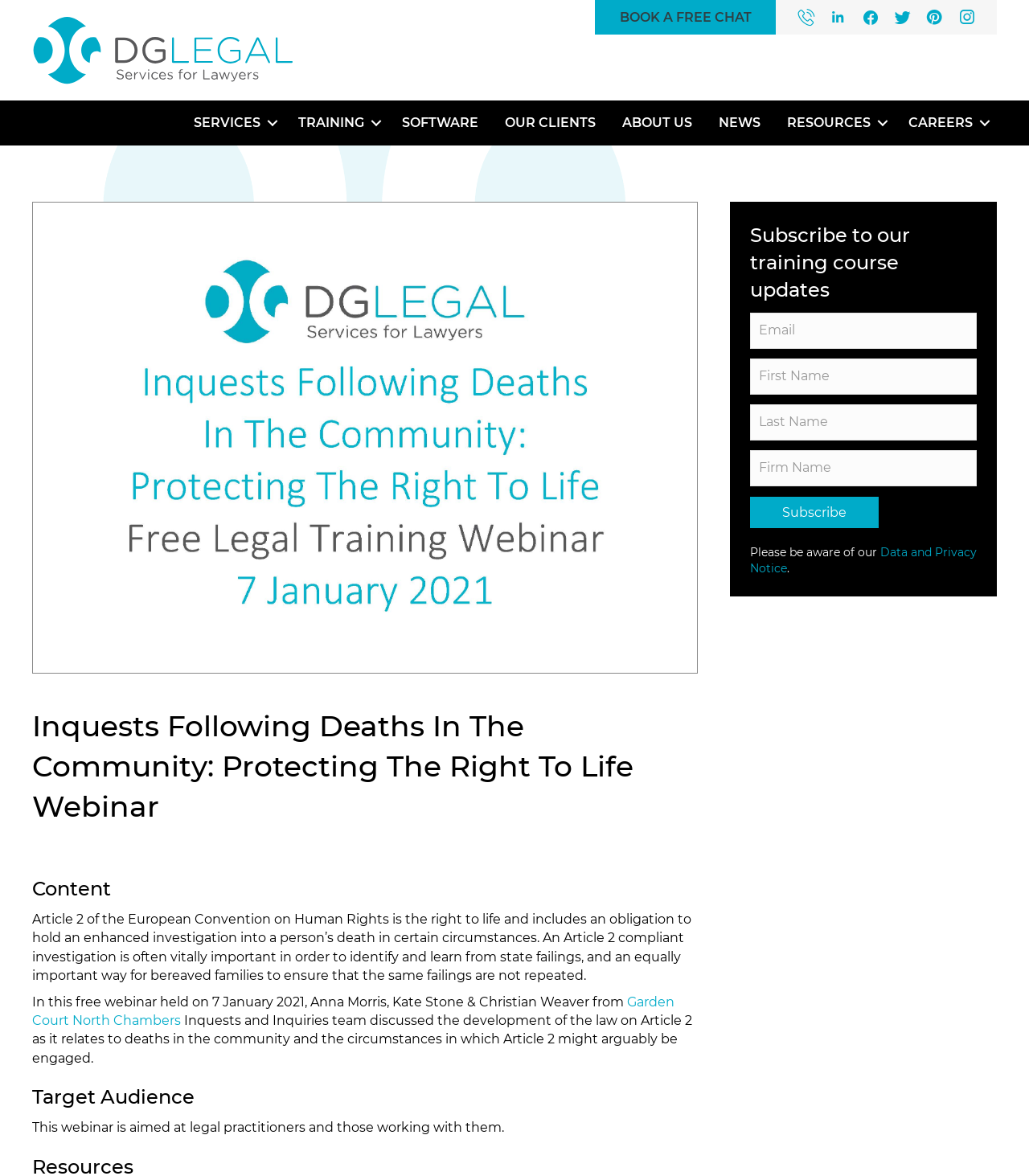Specify the bounding box coordinates of the element's area that should be clicked to execute the given instruction: "Enter email address". The coordinates should be four float numbers between 0 and 1, i.e., [left, top, right, bottom].

[0.729, 0.266, 0.949, 0.297]